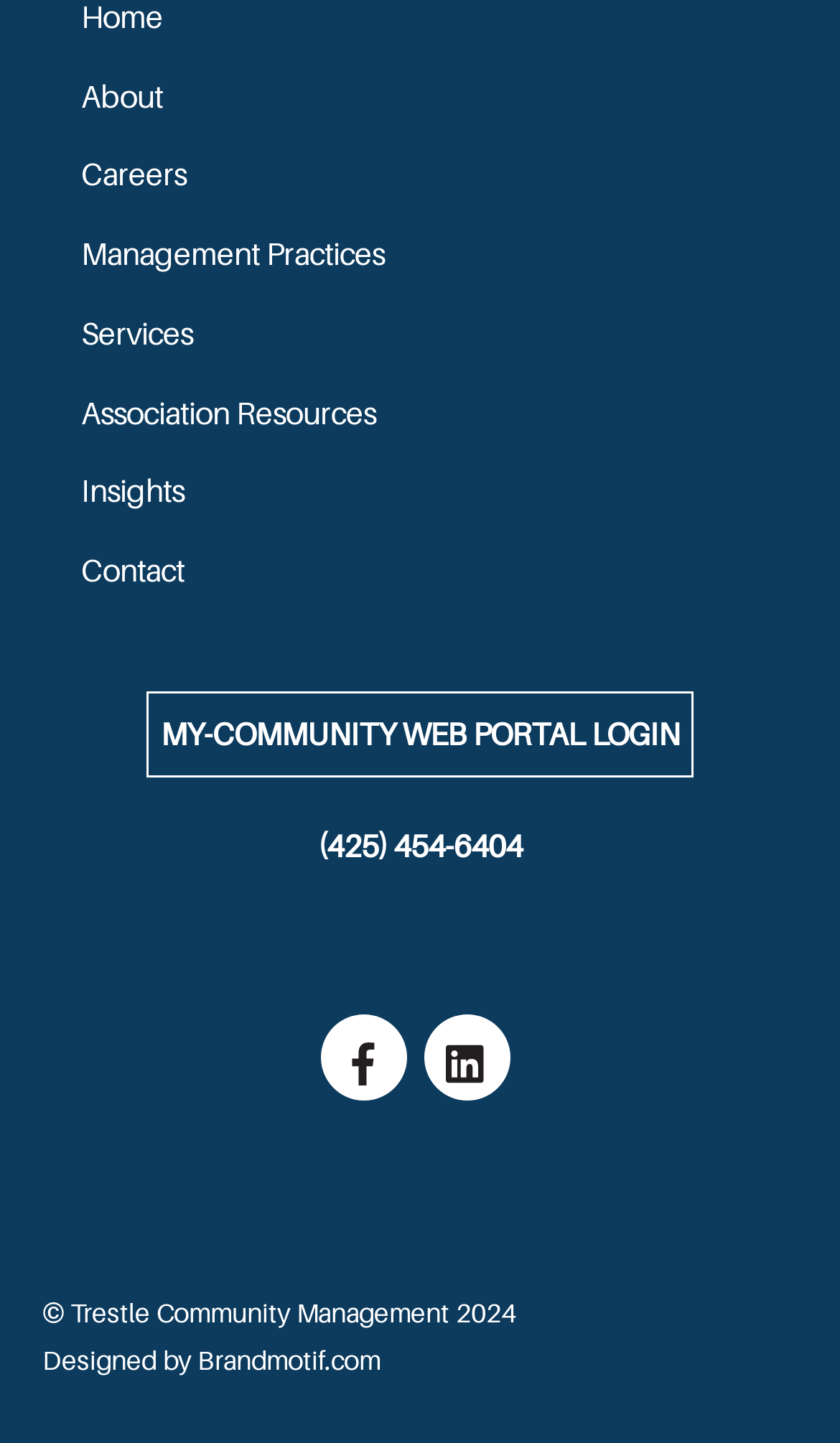Bounding box coordinates are to be given in the format (top-left x, top-left y, bottom-right x, bottom-right y). All values must be floating point numbers between 0 and 1. Provide the bounding box coordinate for the UI element described as: Association Resources

[0.05, 0.259, 0.95, 0.314]